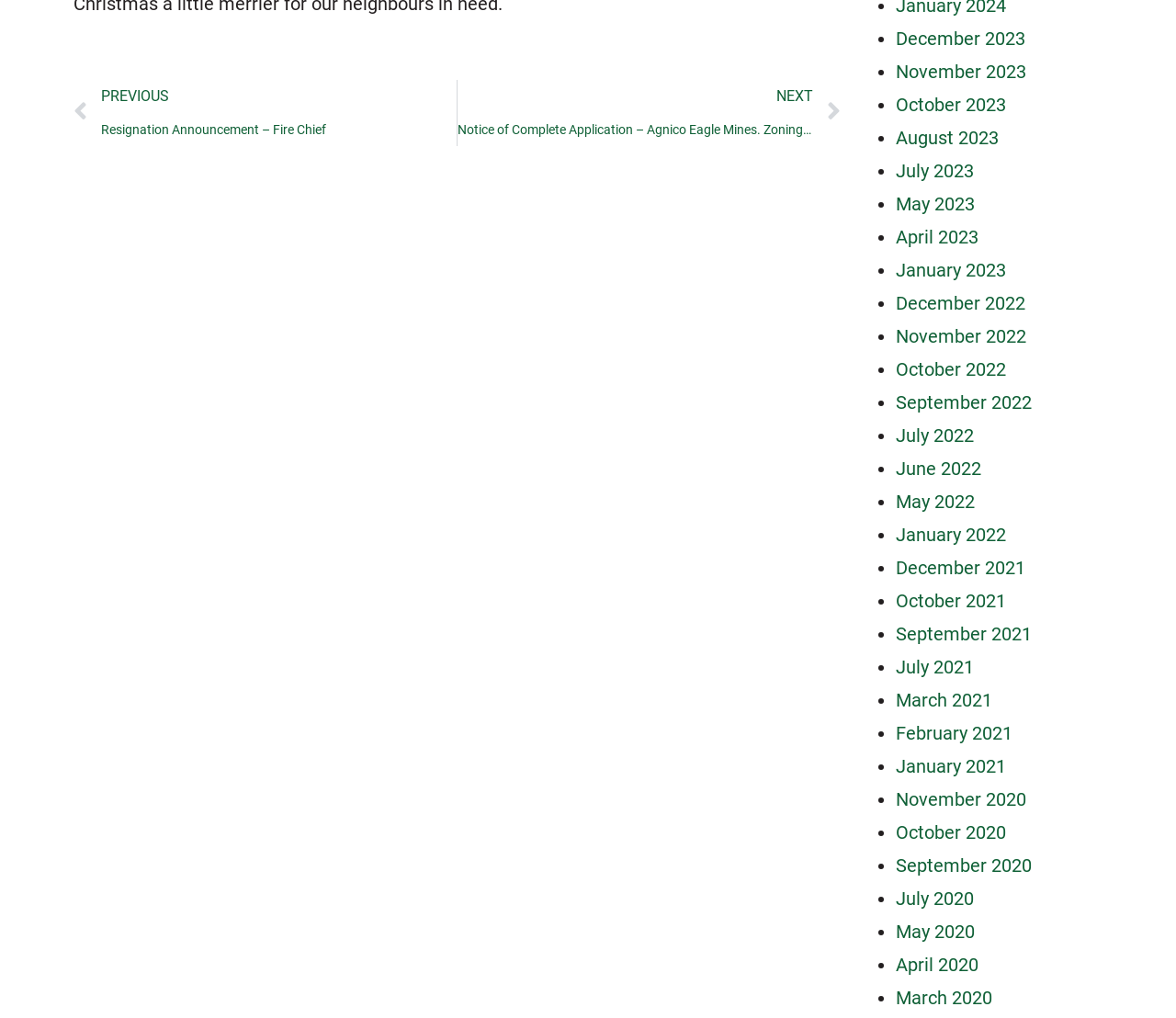Carefully examine the image and provide an in-depth answer to the question: How many months are listed on the webpage?

I counted the number of links with month names, such as 'December 2023', 'November 2023', and so on, and found that there are 24 months listed on the webpage.